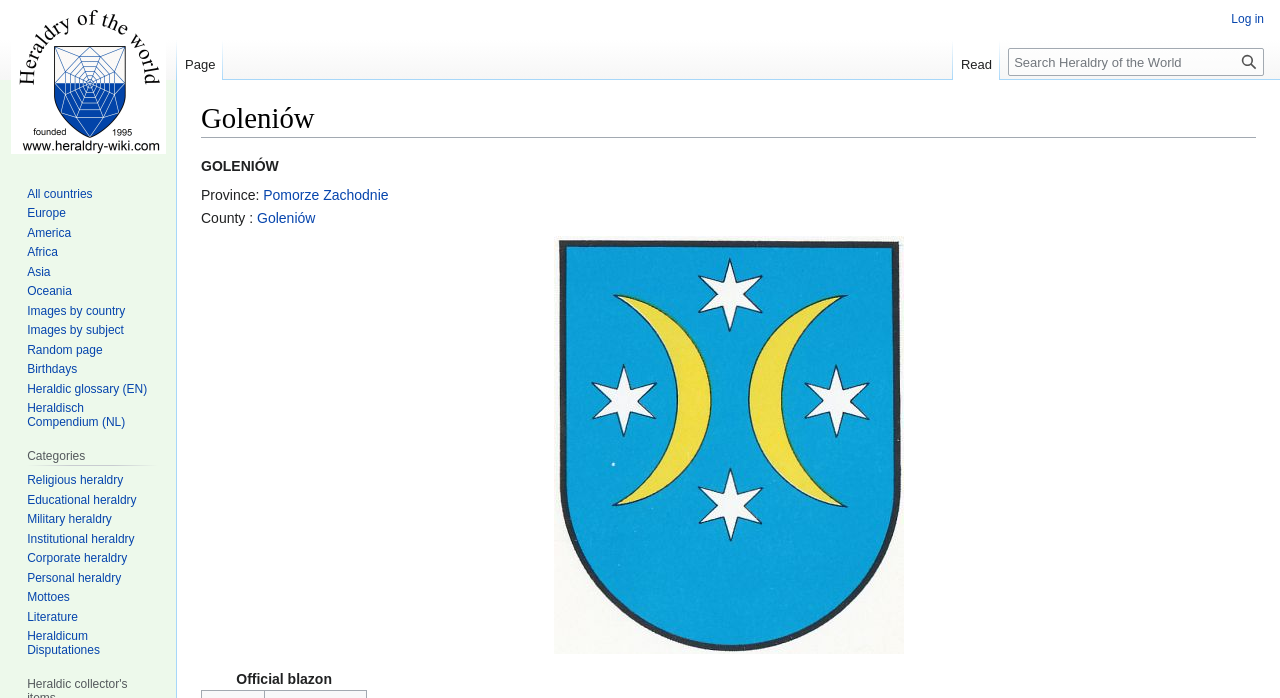Please identify the bounding box coordinates of the clickable region that I should interact with to perform the following instruction: "Visit the main page". The coordinates should be expressed as four float numbers between 0 and 1, i.e., [left, top, right, bottom].

[0.006, 0.0, 0.131, 0.229]